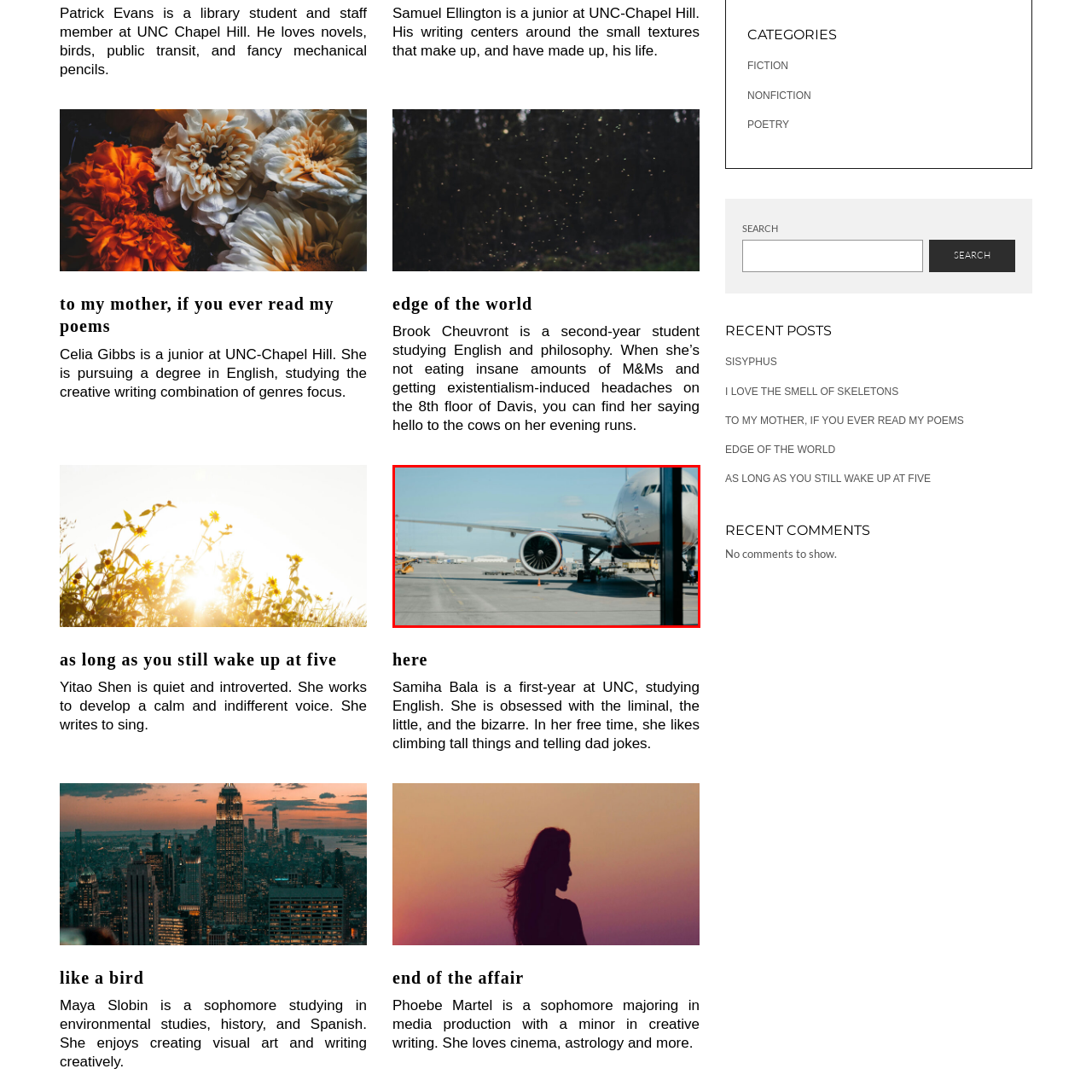Focus on the picture inside the red-framed area and provide a one-word or short phrase response to the following question:
What is the focus of the image?

airplane's design